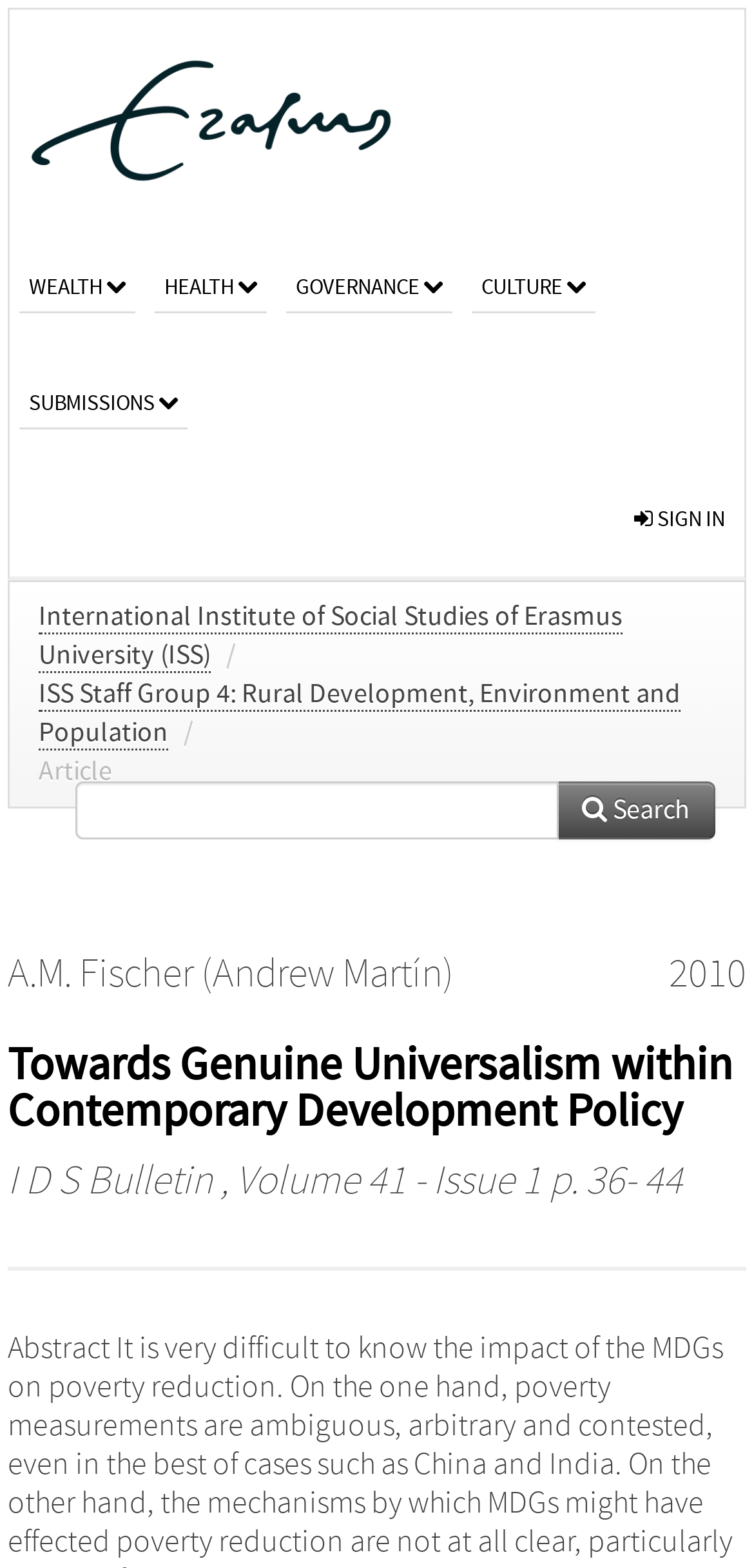Locate the bounding box coordinates of the segment that needs to be clicked to meet this instruction: "view article by A.M. Fischer".

[0.01, 0.607, 0.603, 0.636]